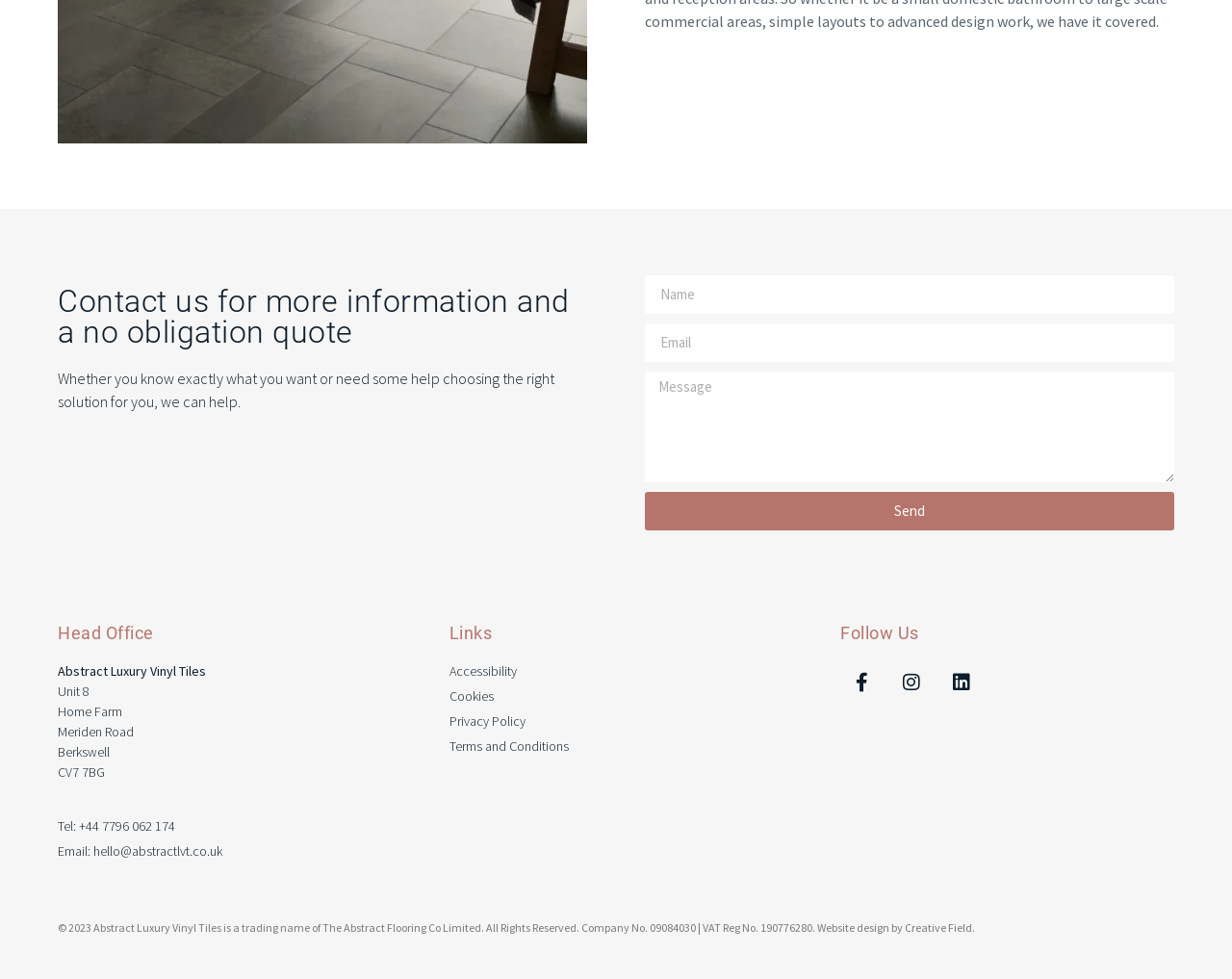Find the bounding box coordinates of the element's region that should be clicked in order to follow the given instruction: "Click the Send button". The coordinates should consist of four float numbers between 0 and 1, i.e., [left, top, right, bottom].

[0.523, 0.502, 0.953, 0.542]